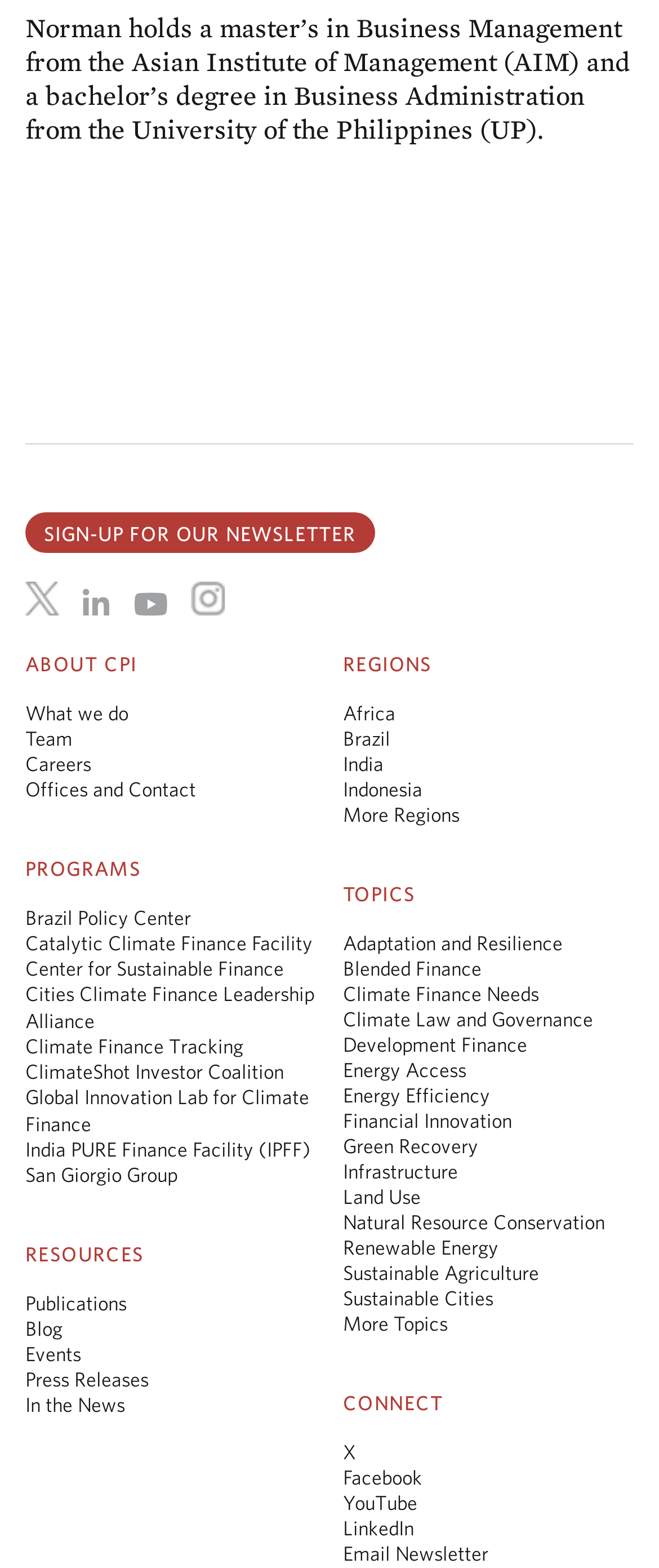How many social media links are there under the 'Connect' category?
Analyze the image and deliver a detailed answer to the question.

Under the 'Connect' category, we can find 4 social media links, namely 'X', 'Facebook', 'YouTube', and 'LinkedIn', each represented by a link element with distinct OCR text and bounding box coordinates.